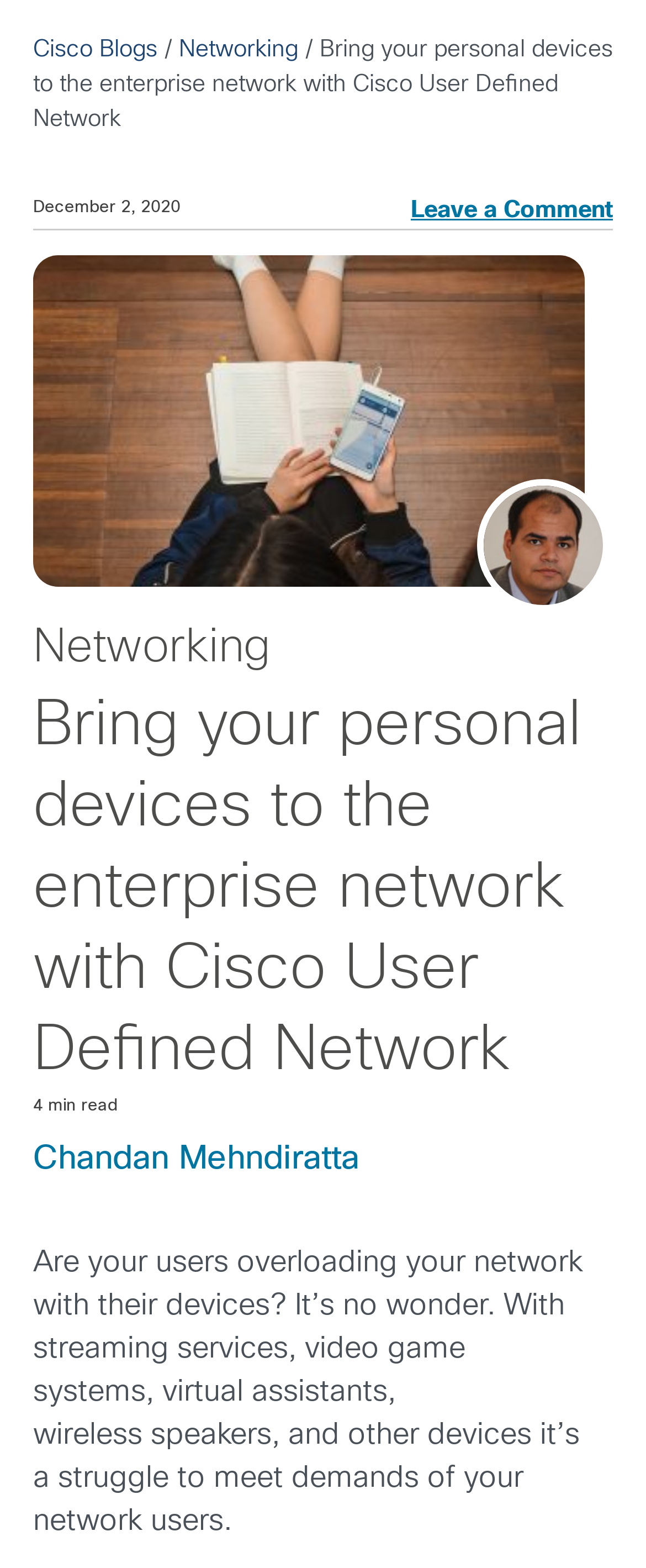Locate the bounding box coordinates of the UI element described by: "Leave a Comment". Provide the coordinates as four float numbers between 0 and 1, formatted as [left, top, right, bottom].

[0.636, 0.125, 0.949, 0.146]